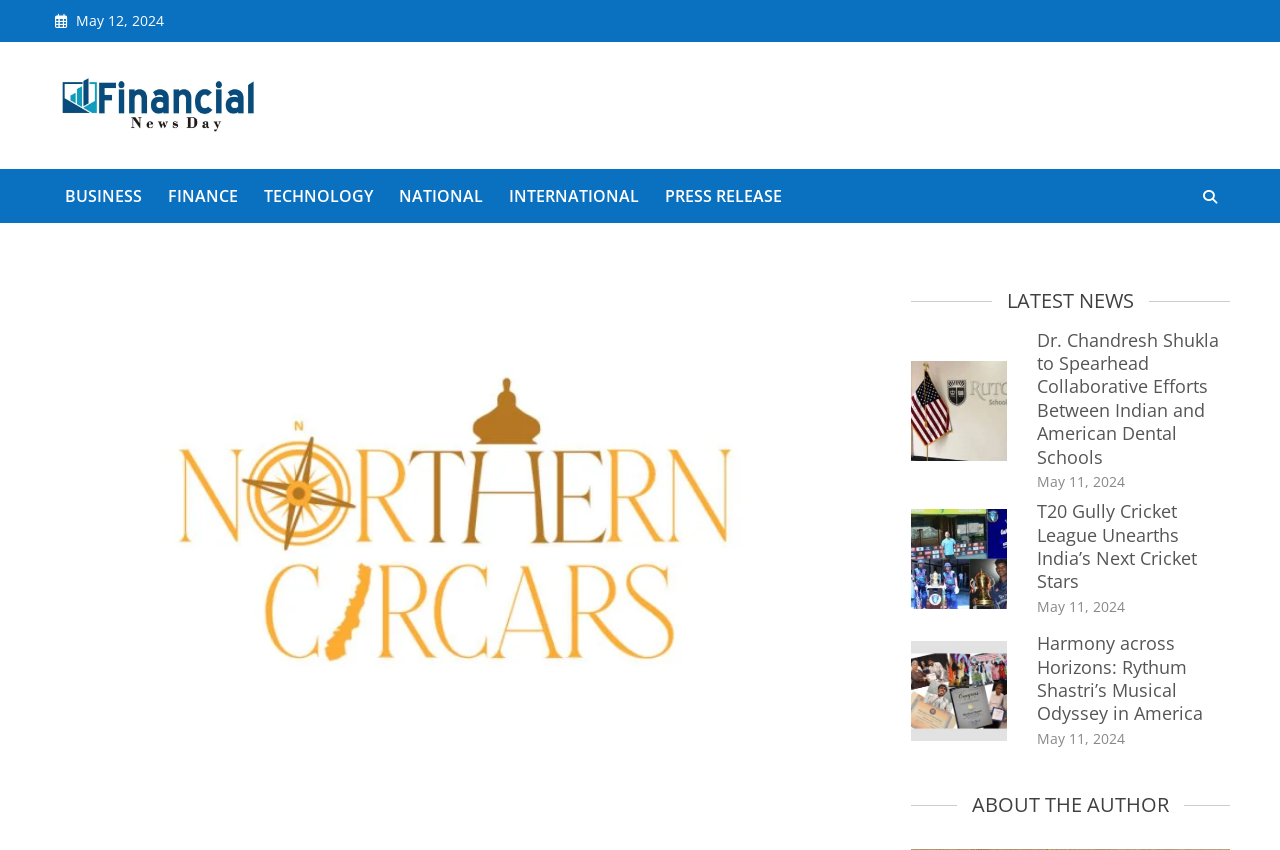Please identify the bounding box coordinates of the region to click in order to complete the given instruction: "Check the 'ABOUT THE AUTHOR' section". The coordinates should be four float numbers between 0 and 1, i.e., [left, top, right, bottom].

[0.748, 0.926, 0.925, 0.968]